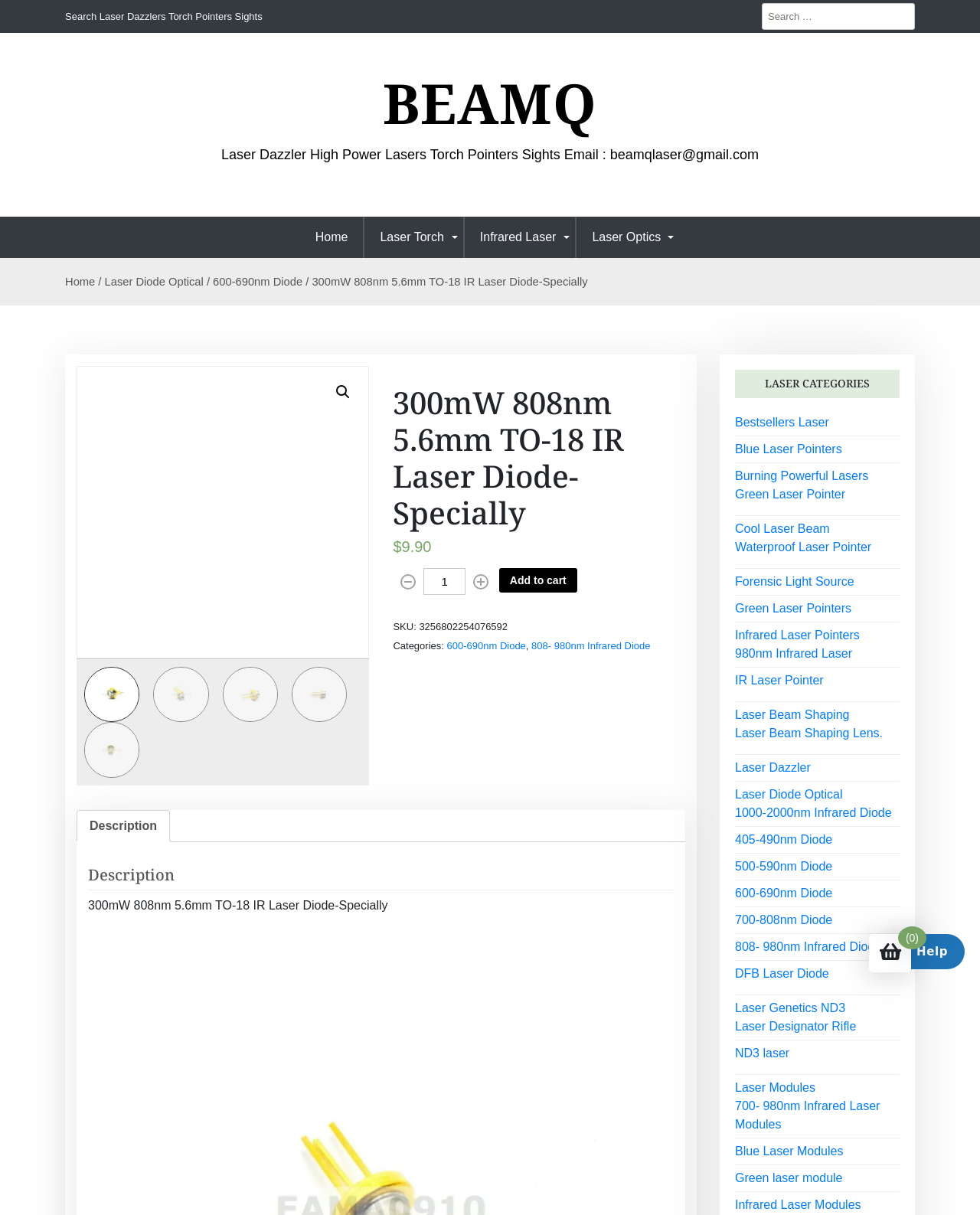What is the purpose of the search bar?
Refer to the image and respond with a one-word or short-phrase answer.

To search for laser products